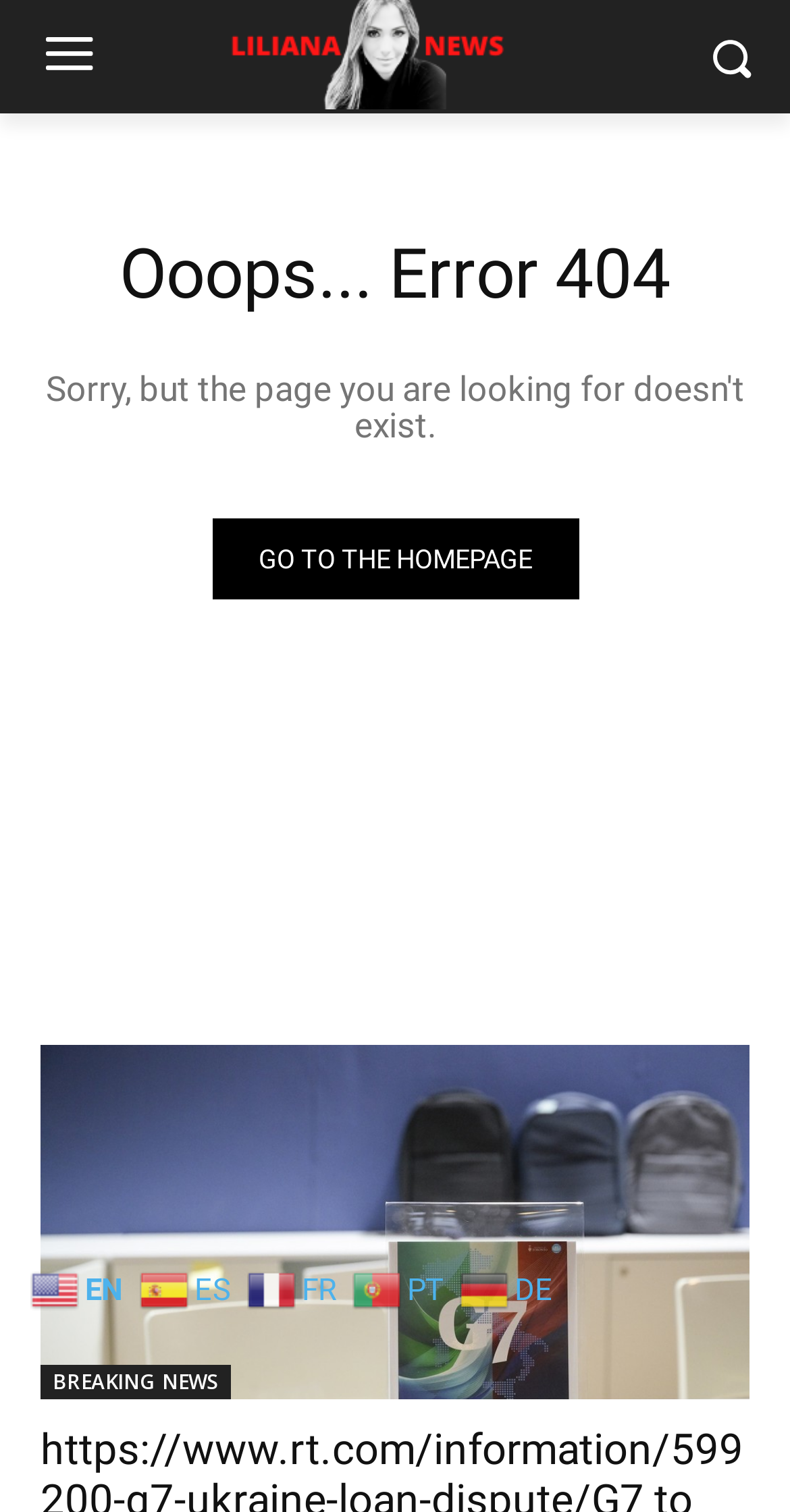Construct a thorough caption encompassing all aspects of the webpage.

The webpage displays a "Page not found" error message, with an image at the top right corner. Below the image, a prominent heading "Ooops... Error 404" is centered on the page. 

Underneath the heading, a link "GO TO THE HOMEPAGE" is positioned, taking up a significant portion of the page width. 

At the bottom of the page, there are several links to news articles, including "BREAKING NEWS" and a specific news article about G7 approving a loan to Ukraine. 

On the bottom left side of the page, there are five language selection links, each accompanied by a small flag icon, allowing users to switch between English, Spanish, French, Portuguese, and German.